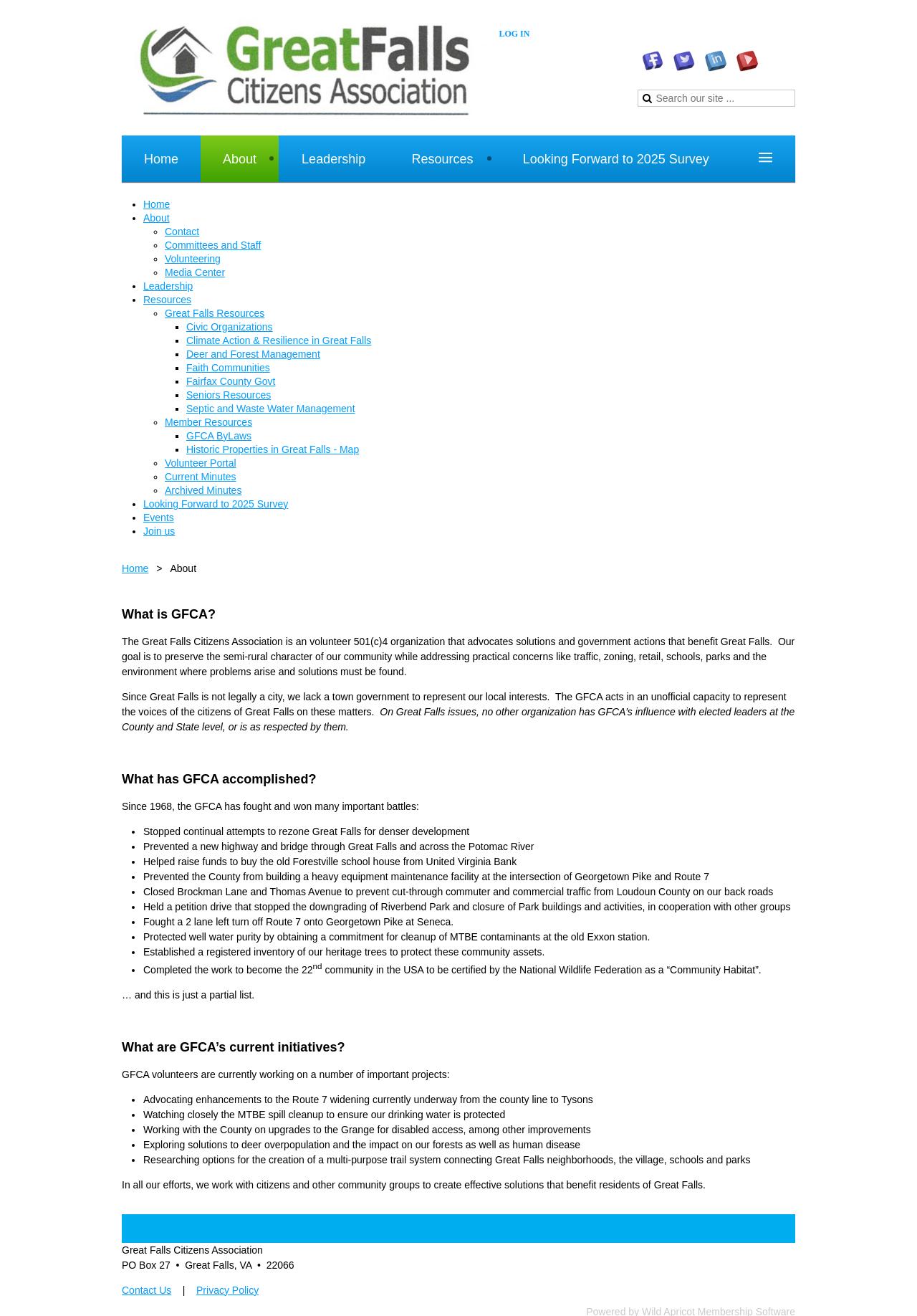How many social media links are available?
Look at the screenshot and respond with one word or a short phrase.

4